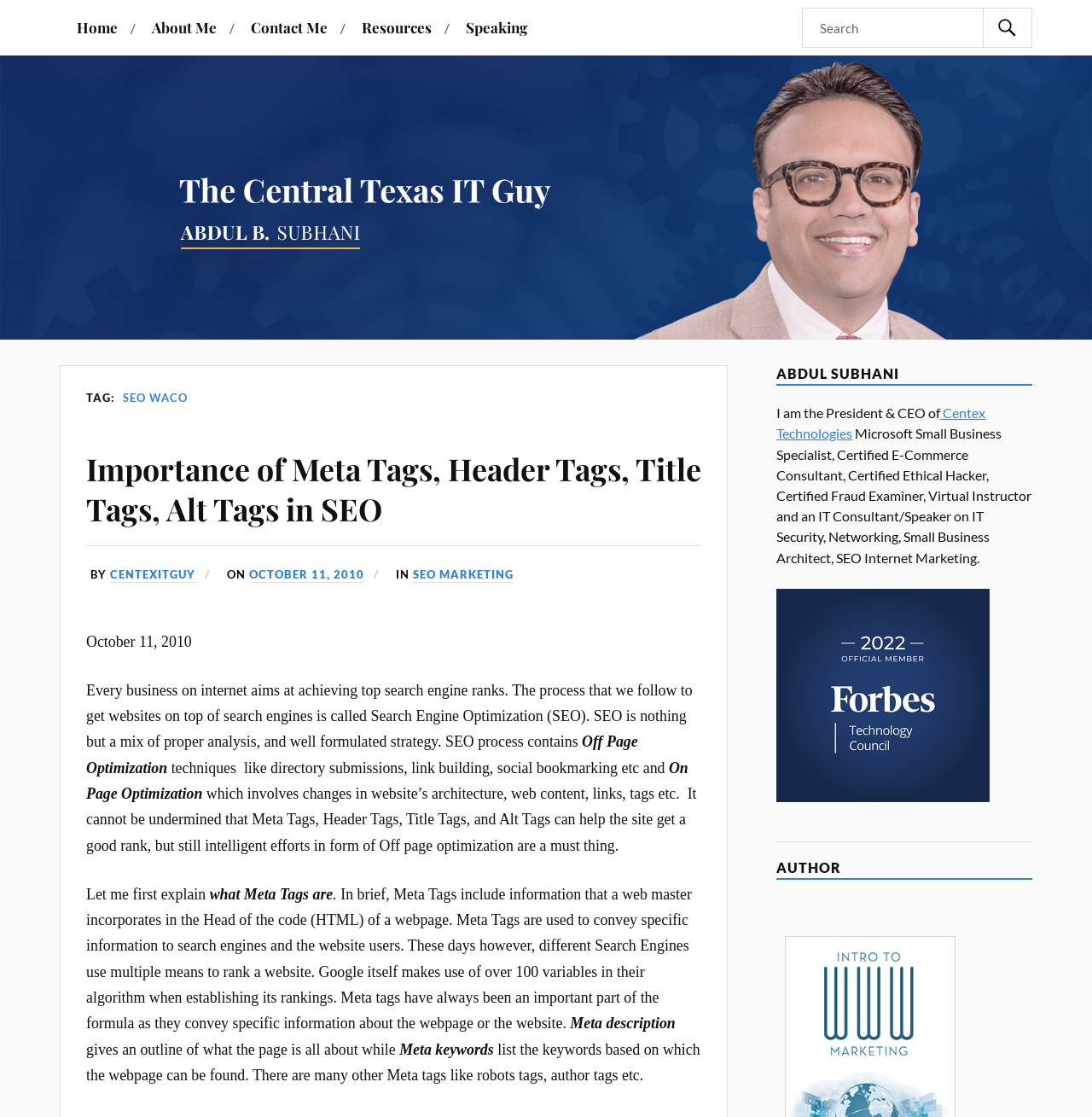Write an exhaustive caption that covers the webpage's main aspects.

This webpage is about SEO Waco, a Central Texas IT company. At the top, there are five navigation links: "Home", "About Me", "Contact Me", "Resources", and "Speaking". To the right of these links, there is a search box with a search button. 

Below the navigation links, there is a large figure that spans the entire width of the page. Within this figure, there are several sections of content. The first section has a heading "TAG: SEO WACO" and a subheading "Importance of Meta Tags, Header Tags, Title Tags, Alt Tags in SEO". Below this, there is a byline with the author's name "CENTEXITGUY" and the date "OCTOBER 11, 2010". 

The main content of the page is an article about the importance of meta tags, header tags, title tags, and alt tags in SEO. The article is divided into sections, including "Off Page Optimization" and "On Page Optimization". The article discusses the role of these tags in search engine optimization and how they can help a website achieve a good rank.

To the right of the article, there is a sidebar with information about the author, Abdul Subhani. He is the President & CEO of Centex Technologies and has various certifications and expertise in IT security, networking, and SEO internet marketing. There is also an image of a Forbes Council logo in the sidebar.

Overall, the webpage is focused on providing information about SEO and the importance of meta tags, header tags, title tags, and alt tags in achieving good search engine rankings.